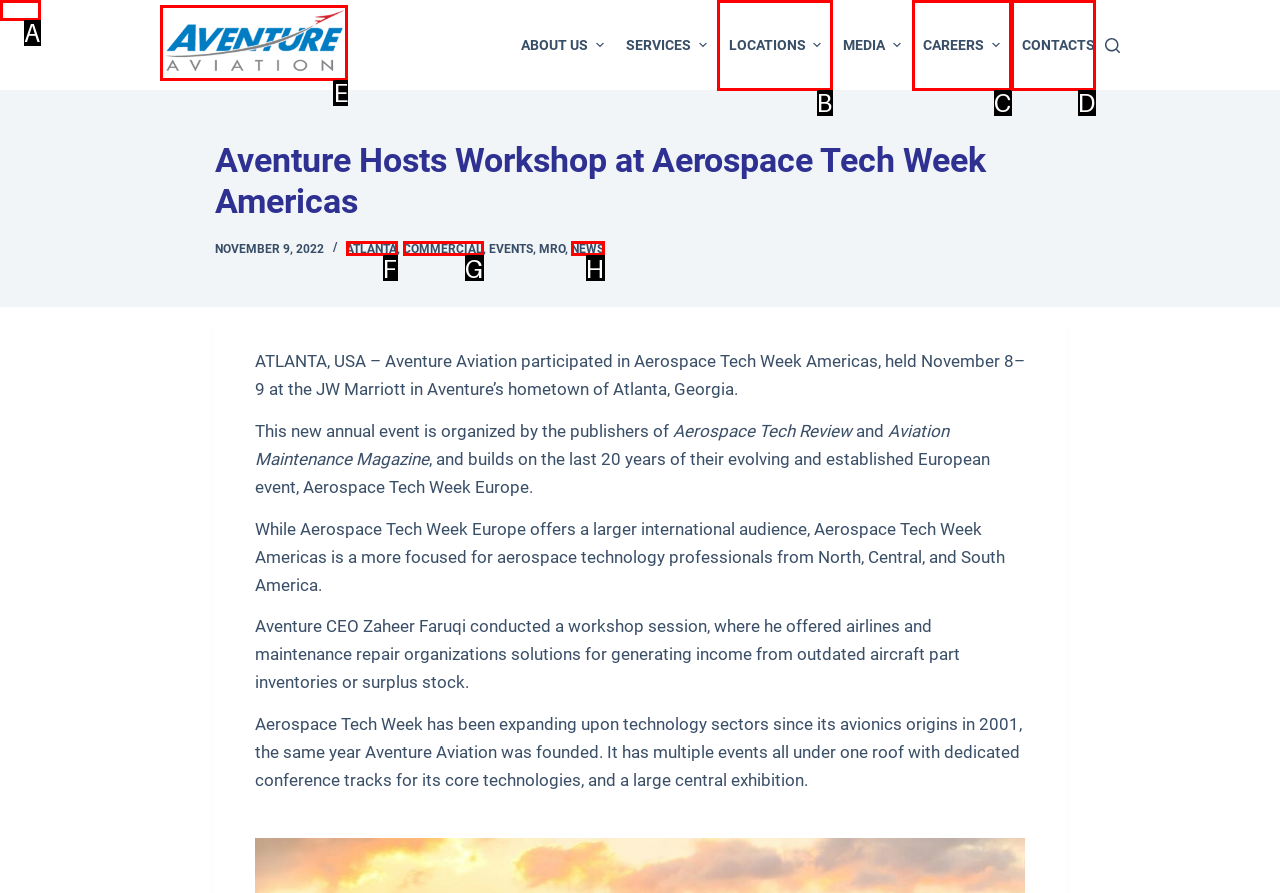Find the HTML element that suits the description: Skip to content
Indicate your answer with the letter of the matching option from the choices provided.

A